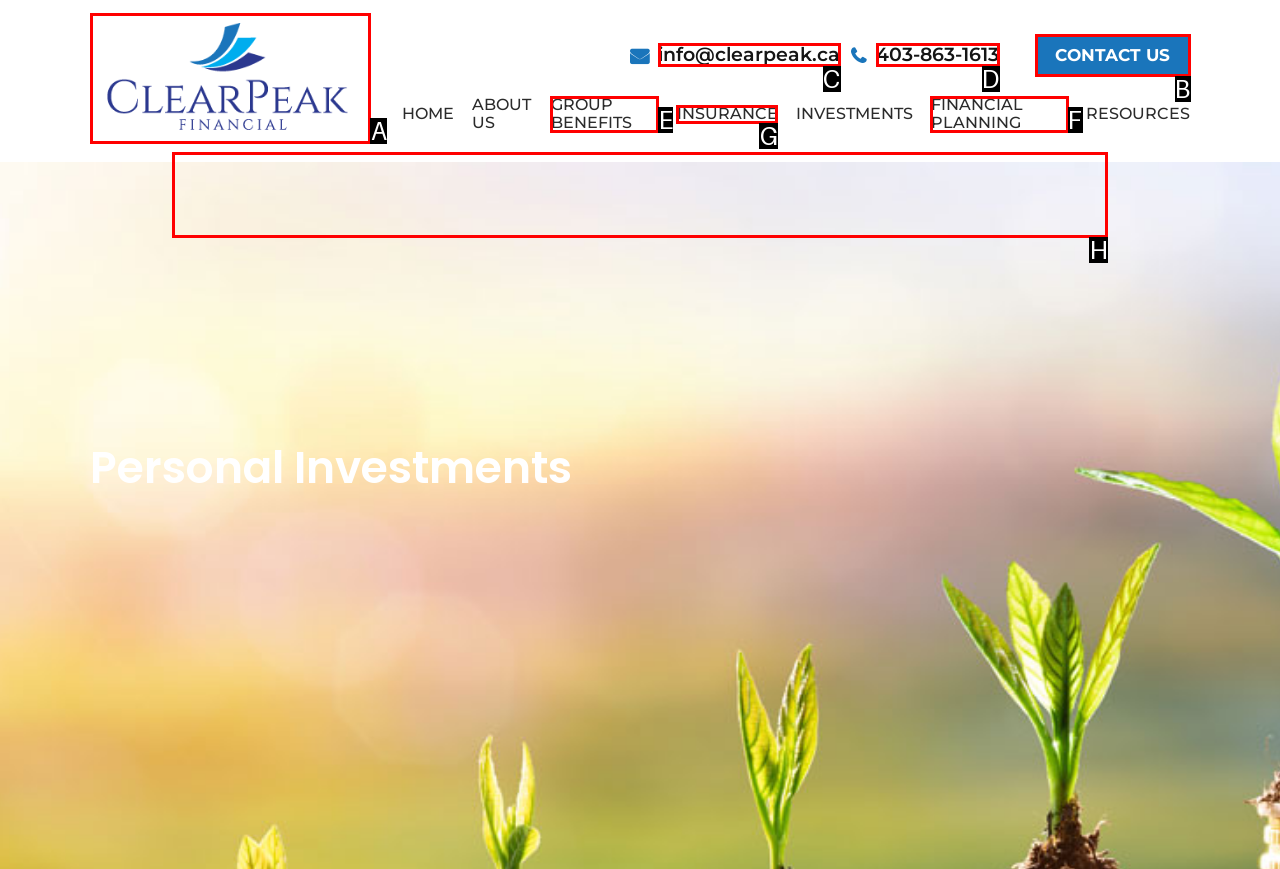Select the option that matches this description: name="s" placeholder="Search"
Answer by giving the letter of the chosen option.

H